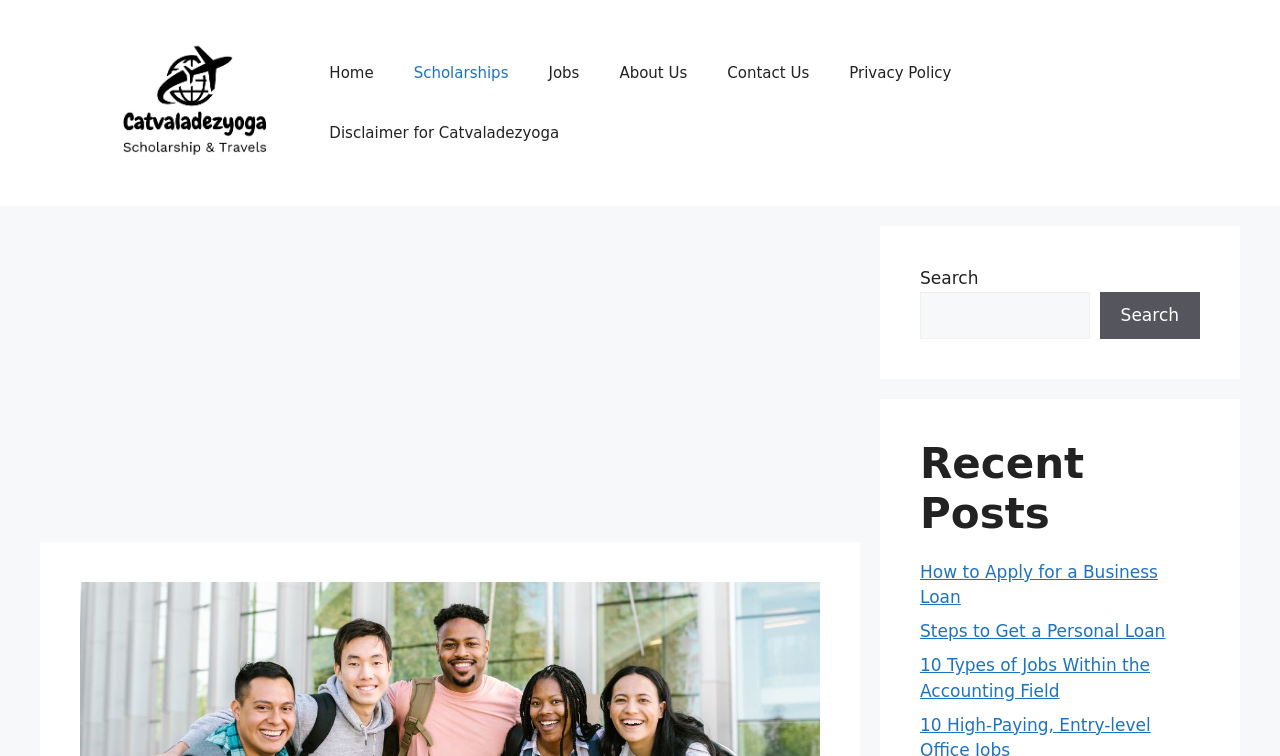What is the primary navigation menu?
Please answer using one word or phrase, based on the screenshot.

Home, Scholarships, Jobs, About Us, Contact Us, Privacy Policy